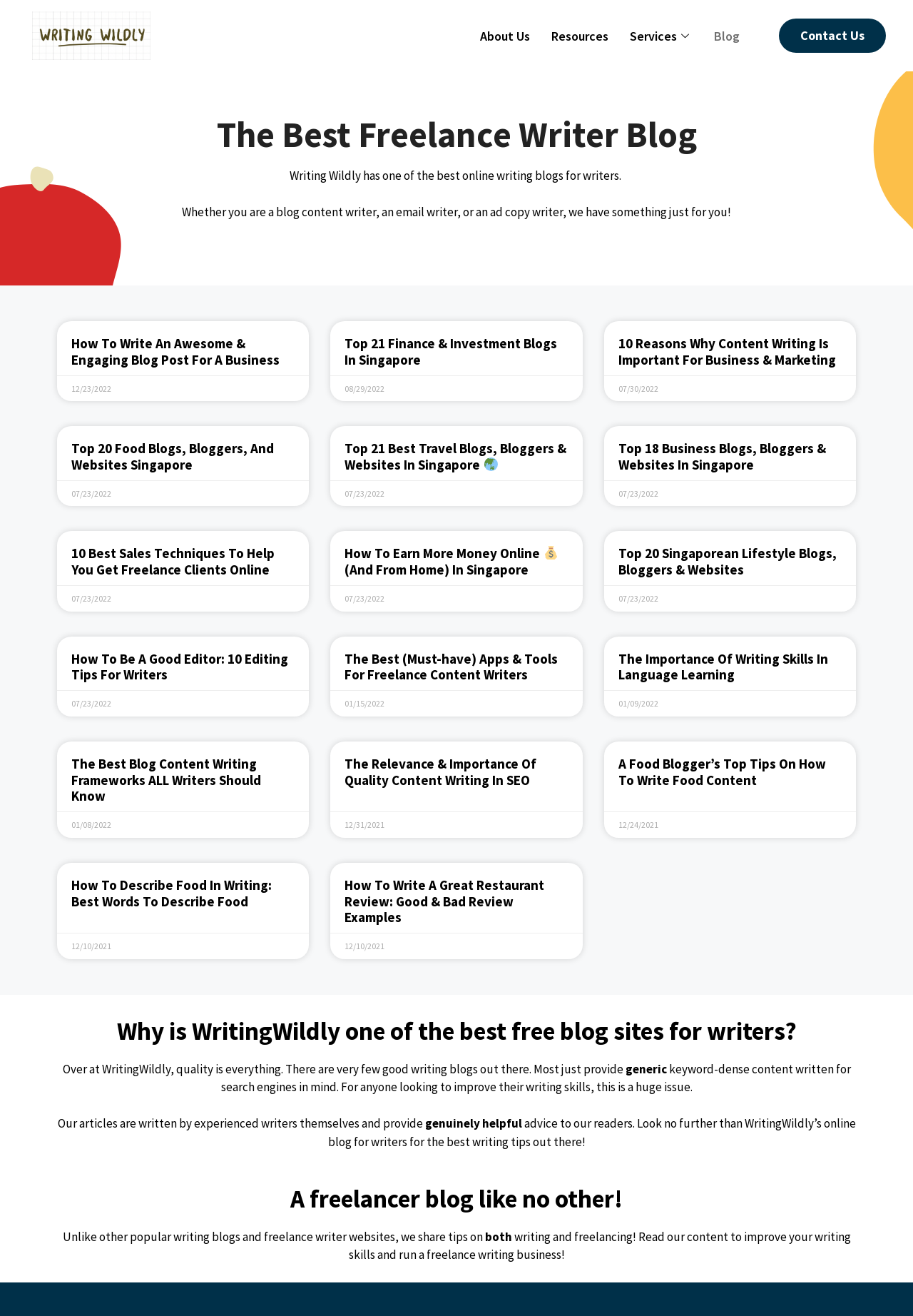What is the topic of the article with the heading 'Top 21 Finance & Investment Blogs In Singapore'?
Provide an in-depth answer to the question, covering all aspects.

I found the article element with the heading 'Top 21 Finance & Investment Blogs In Singapore' and inferred that the topic of the article is related to finance and investment.